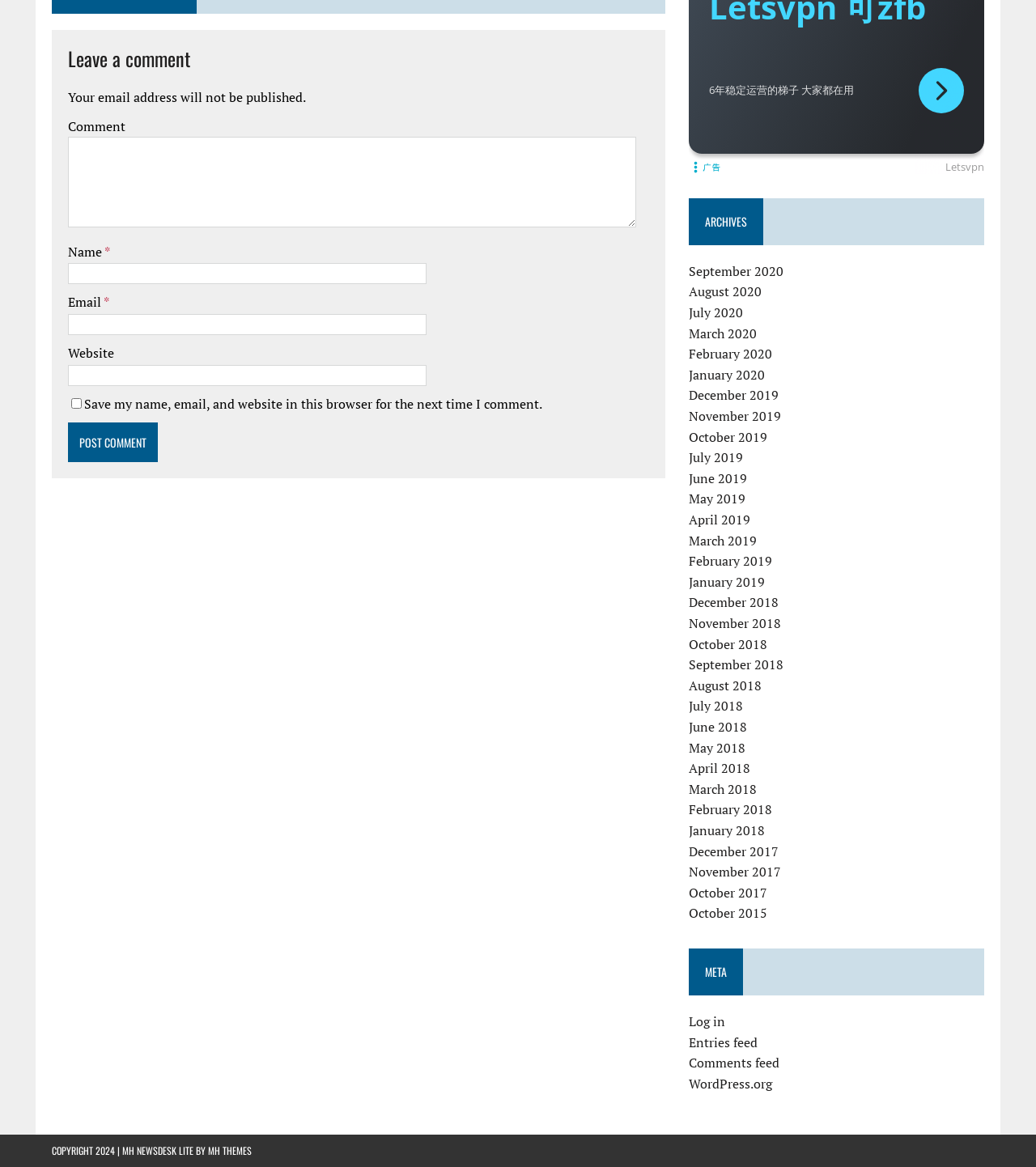Please pinpoint the bounding box coordinates for the region I should click to adhere to this instruction: "Go to the home page".

None